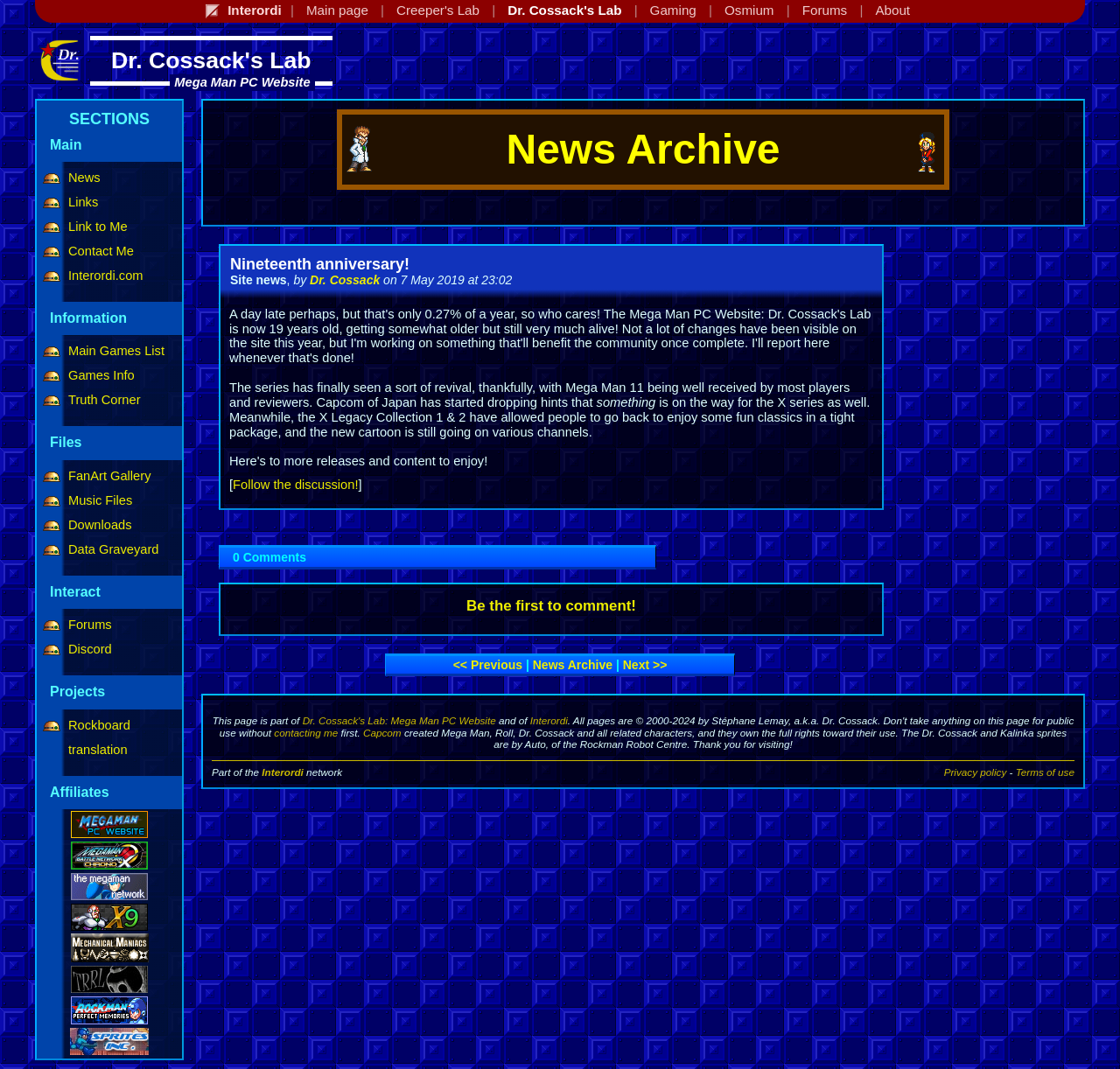Please find the bounding box coordinates of the element that needs to be clicked to perform the following instruction: "Subscribe to the bulletin". The bounding box coordinates should be four float numbers between 0 and 1, represented as [left, top, right, bottom].

None